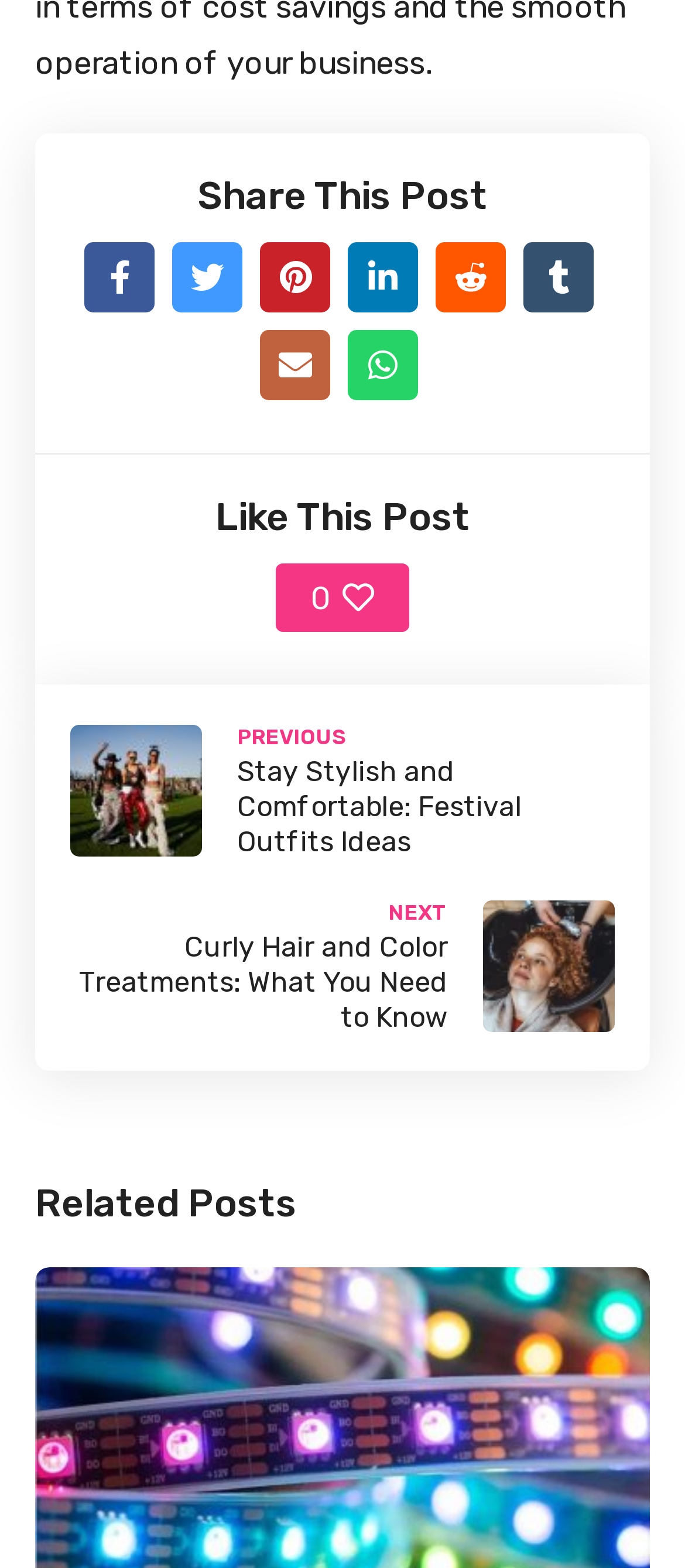Identify the bounding box coordinates for the region of the element that should be clicked to carry out the instruction: "Read the previous article". The bounding box coordinates should be four float numbers between 0 and 1, i.e., [left, top, right, bottom].

[0.103, 0.459, 0.897, 0.549]